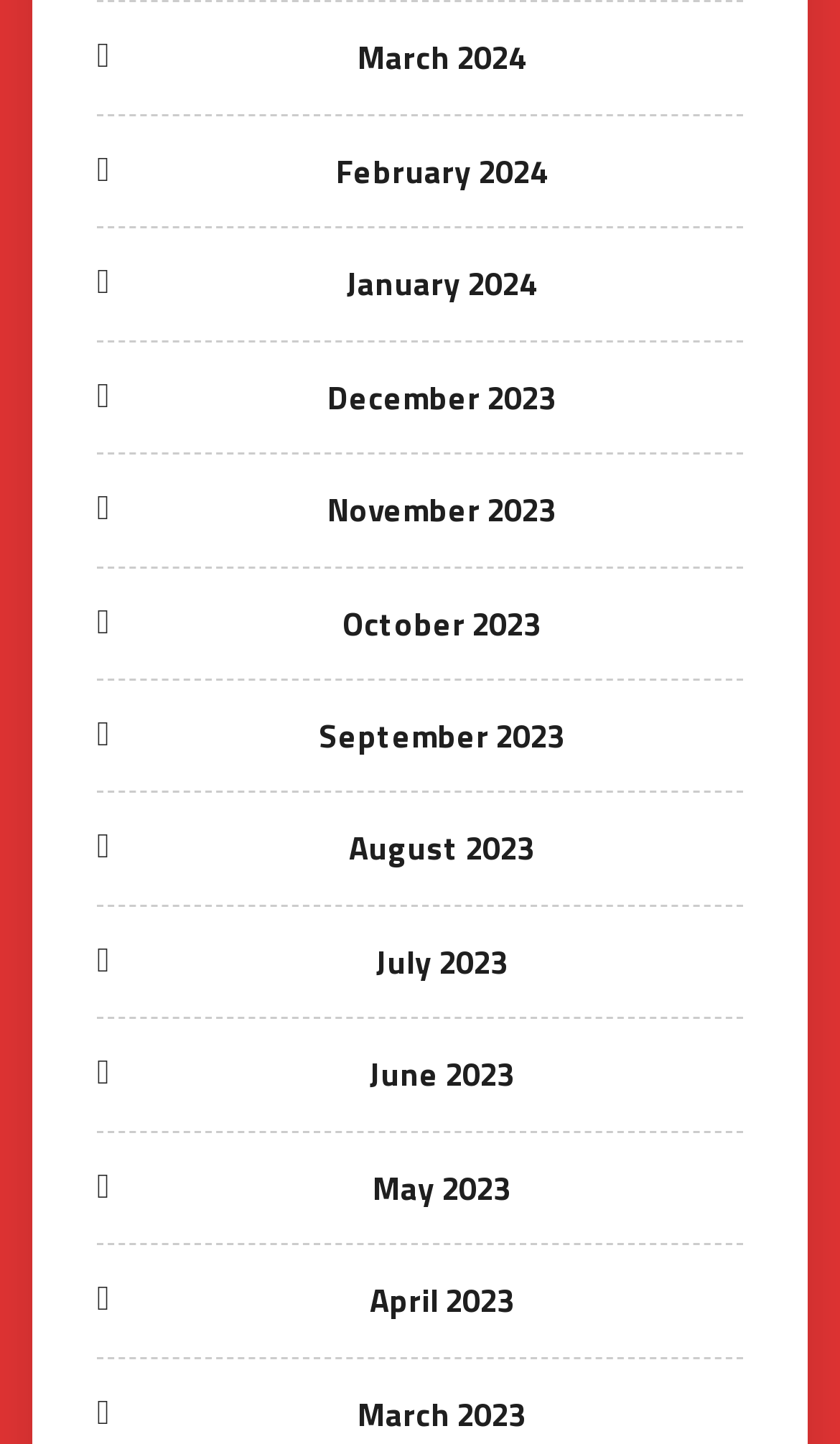How many months are listed?
Please answer the question with as much detail as possible using the screenshot.

I counted the number of links on the webpage, each representing a month, and found 12 links, one for each month from March 2024 to March 2023.